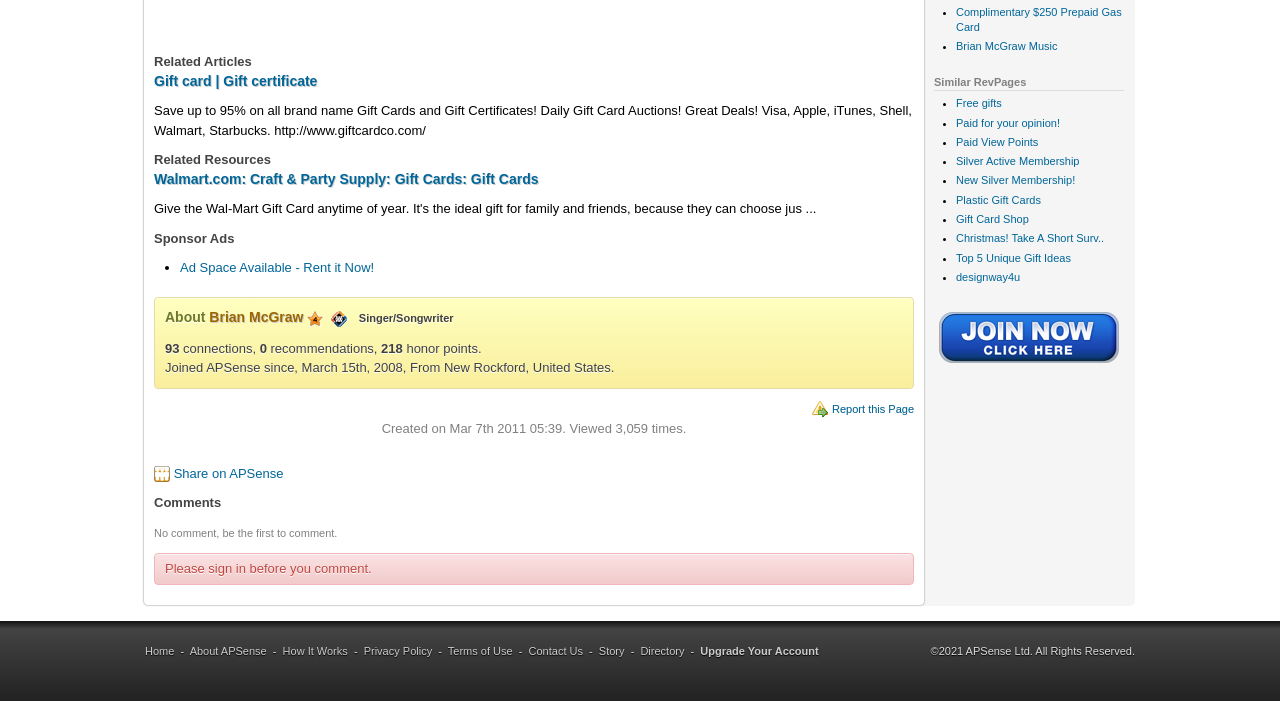Locate the bounding box of the UI element described in the following text: "designway4u".

[0.747, 0.386, 0.797, 0.404]